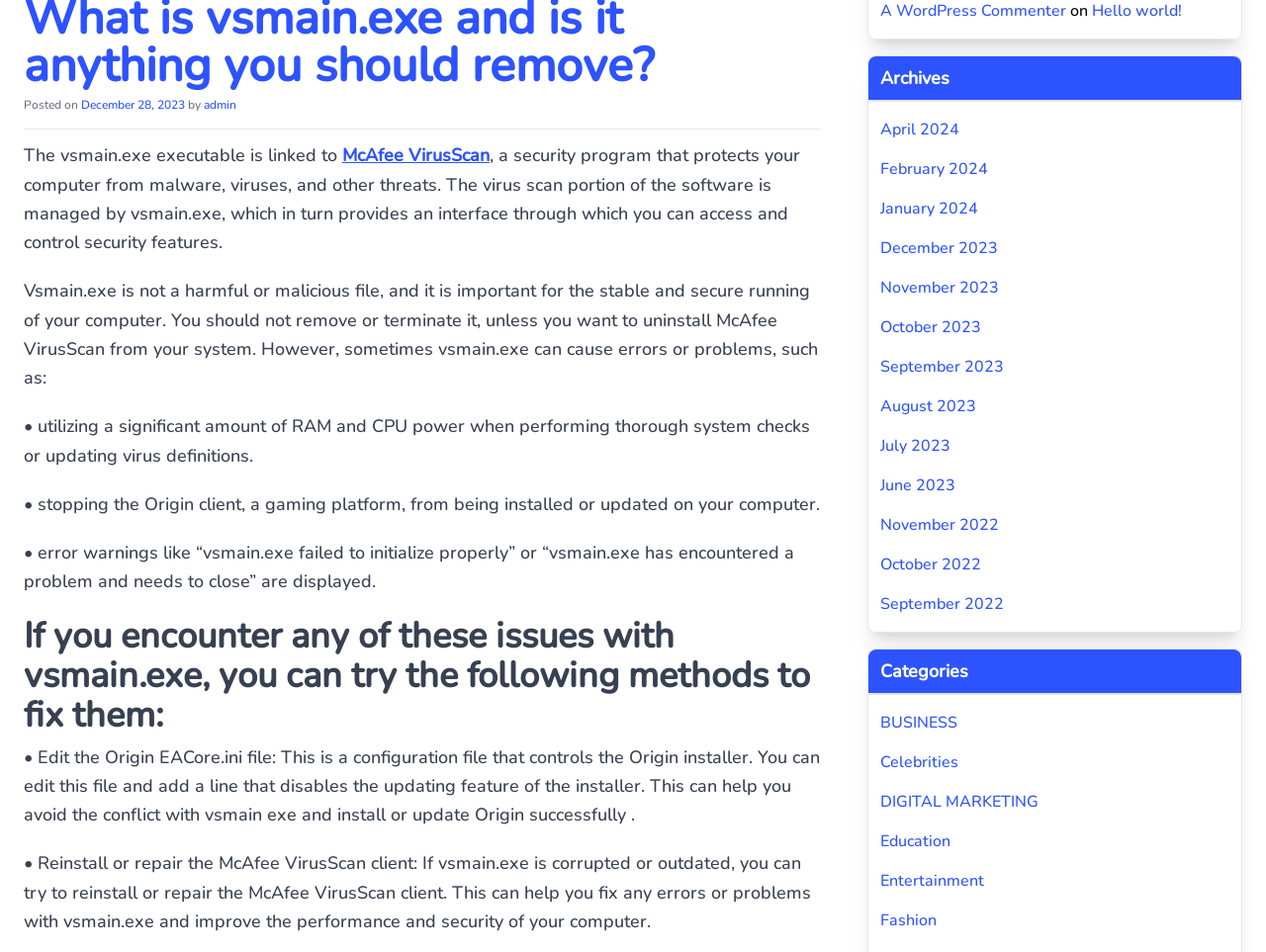Determine the bounding box coordinates for the UI element with the following description: "Education". The coordinates should be four float numbers between 0 and 1, represented as [left, top, right, bottom].

[0.696, 0.871, 0.971, 0.896]